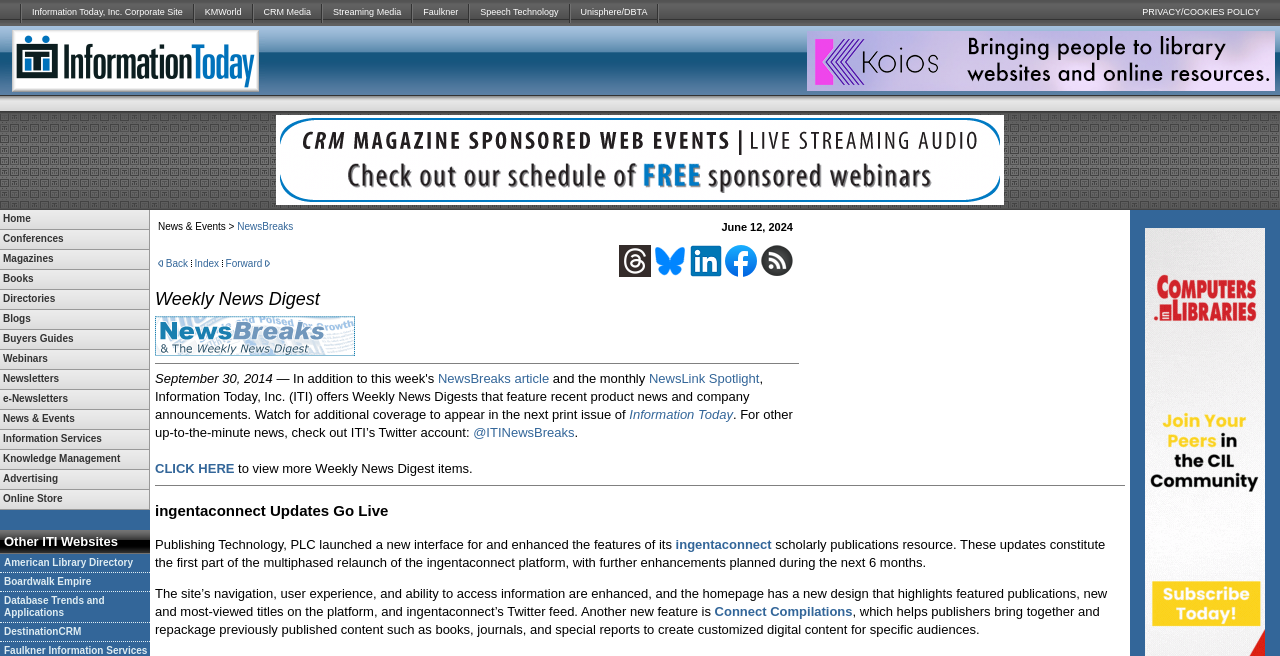Please identify the bounding box coordinates of the element's region that should be clicked to execute the following instruction: "View PRIVACY/COOKIES POLICY". The bounding box coordinates must be four float numbers between 0 and 1, i.e., [left, top, right, bottom].

[0.821, 0.0, 1.0, 0.04]